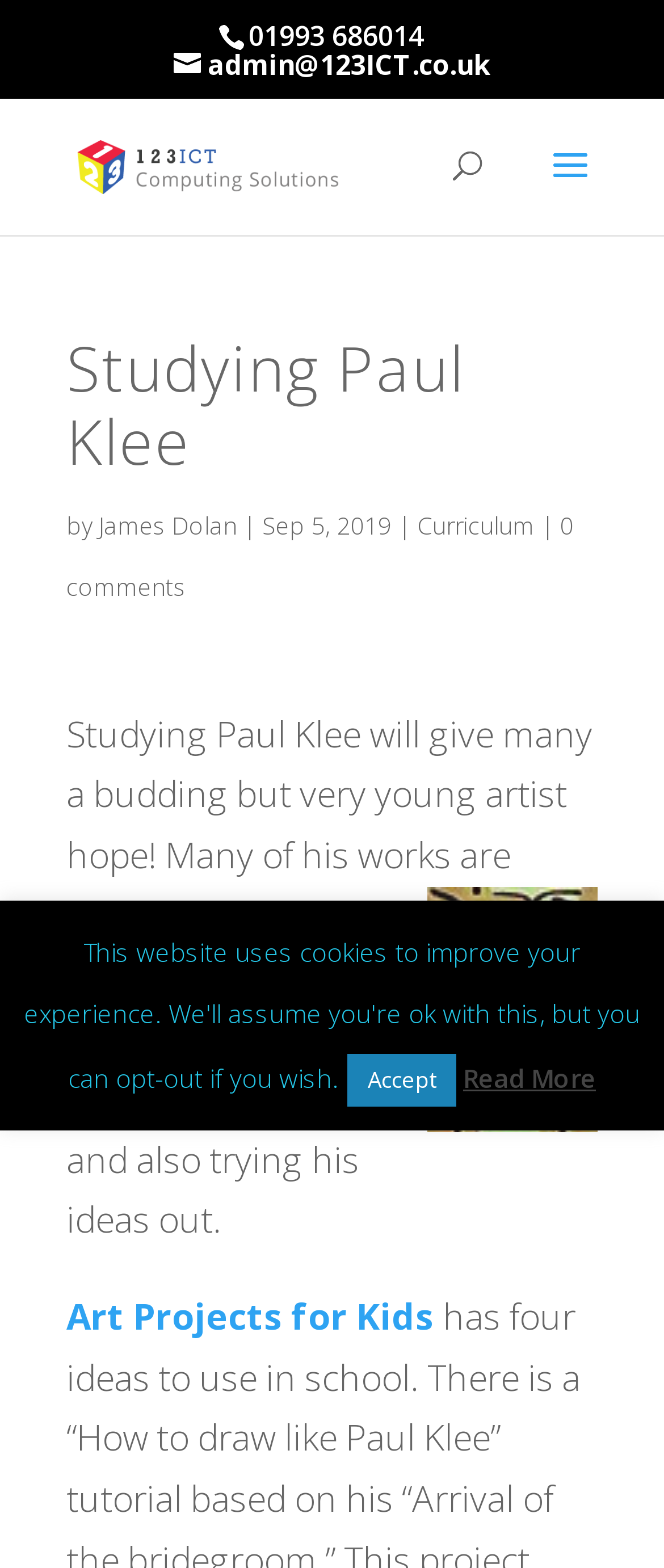Please specify the bounding box coordinates in the format (top-left x, top-left y, bottom-right x, bottom-right y), with all values as floating point numbers between 0 and 1. Identify the bounding box of the UI element described by: Art Projects for Kids

[0.1, 0.824, 0.654, 0.854]